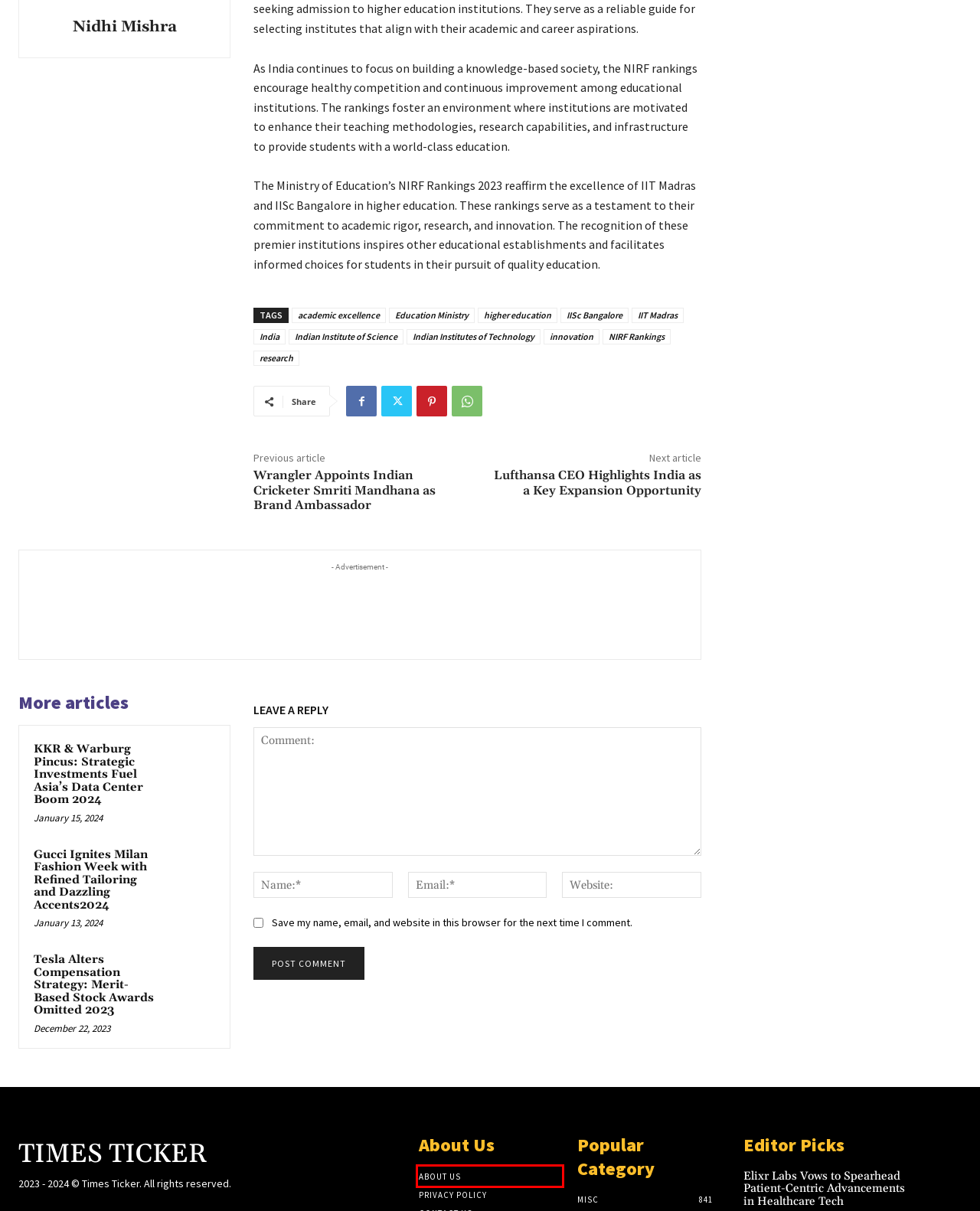View the screenshot of the webpage containing a red bounding box around a UI element. Select the most fitting webpage description for the new page shown after the element in the red bounding box is clicked. Here are the candidates:
A. research Archives - Times Ticker
B. IIT Madras Archives - Times Ticker
C. Tesla Alters Compensation Strategy: Merit-Based Stock Awards Omitted 2023 - Times Ticker
D. About Us - Times Ticker
E. Privacy Policy - Times Ticker
F. Indian Institutes of Technology Archives - Times Ticker
G. higher education Archives - Times Ticker
H. Lufthansa CEO Highlights India as a Key Expansion Opportunity - Times Ticker

D